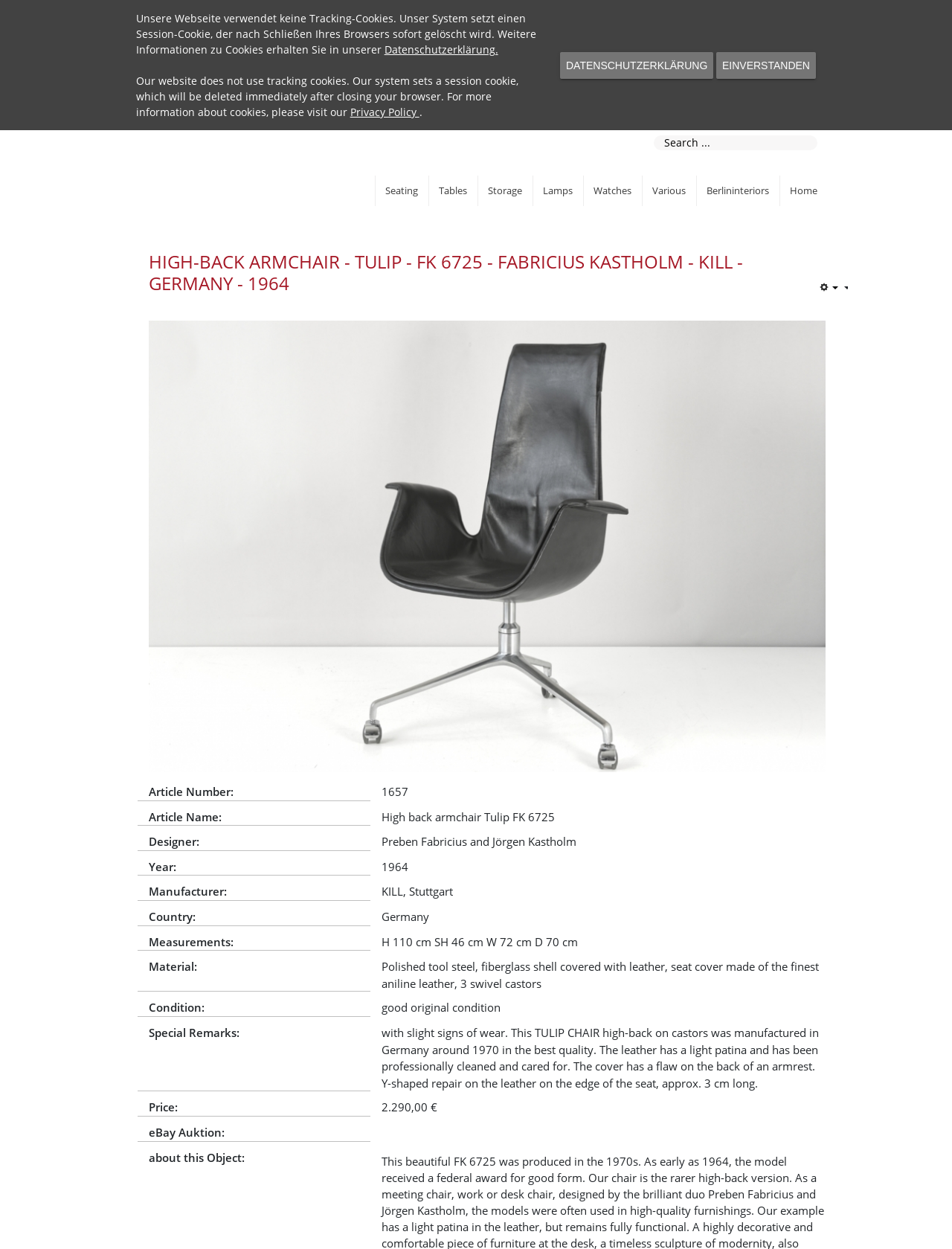What is the price of the armchair?
Using the details from the image, give an elaborate explanation to answer the question.

The price of the armchair can be found in the section 'Price:' which states '2.290,00 €'.